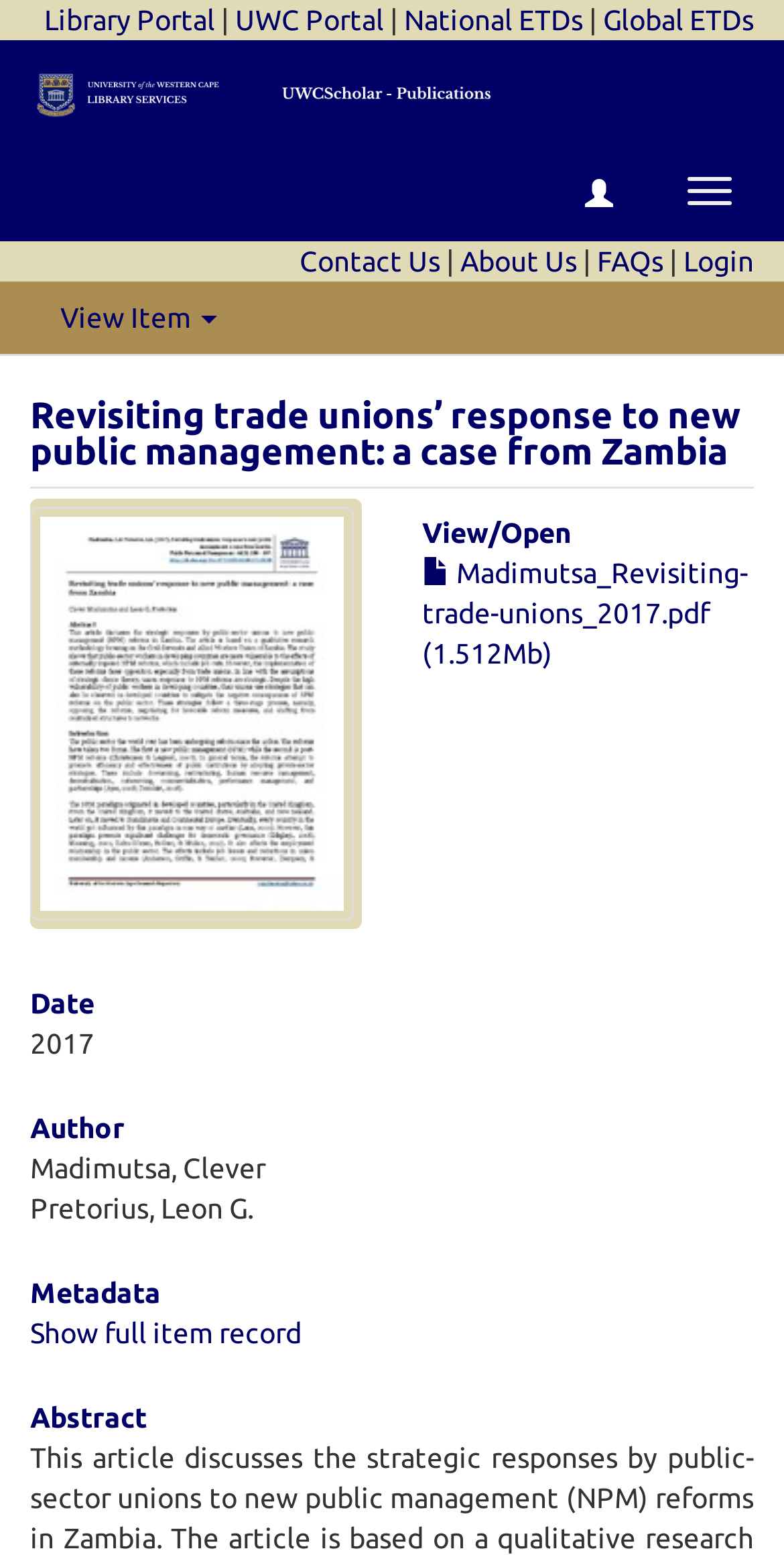Give a short answer to this question using one word or a phrase:
What is the purpose of the 'Toggle navigation' button?

To toggle navigation